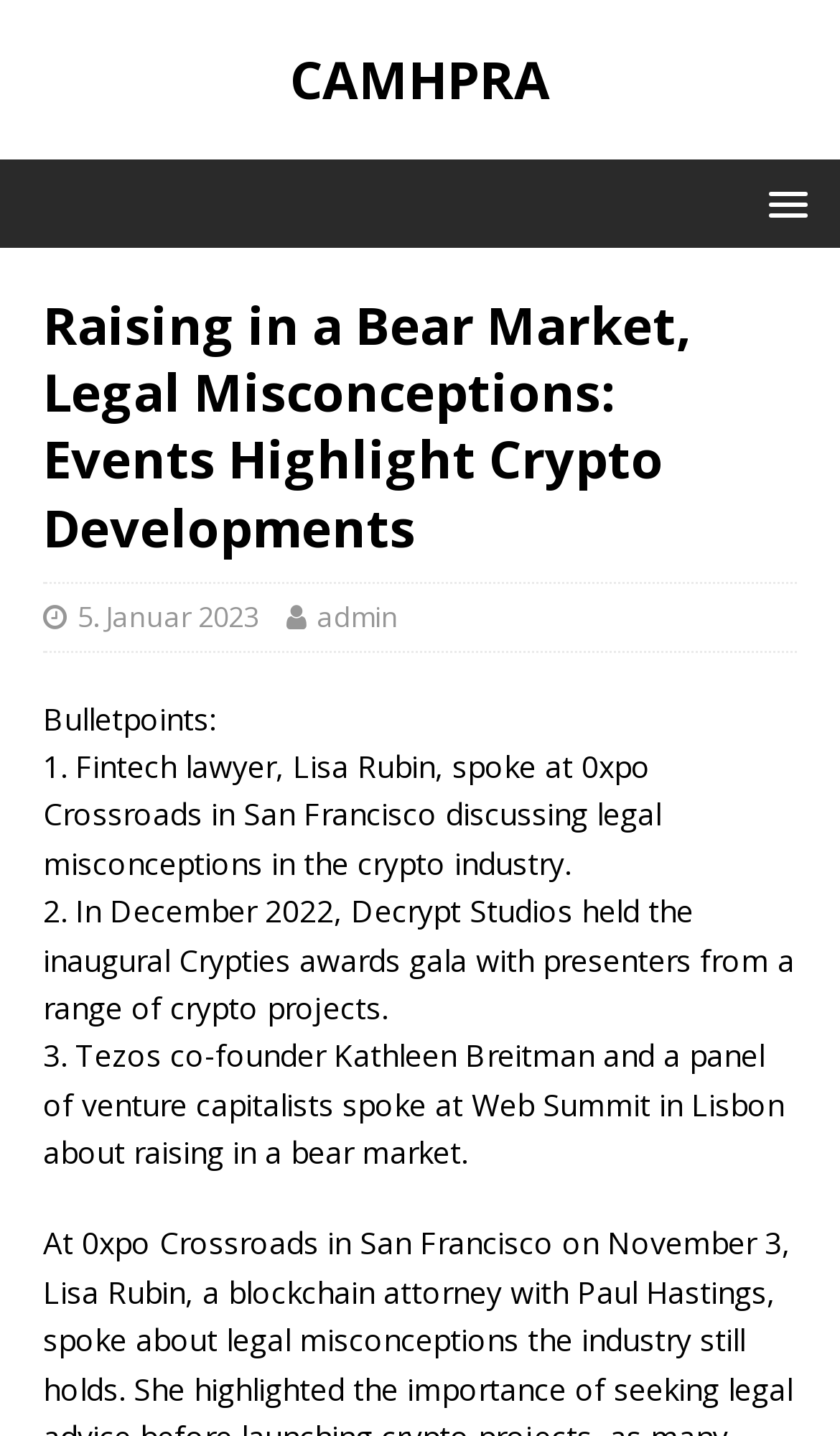Generate a detailed explanation of the webpage's features and information.

The webpage appears to be a blog post or article page. At the top, there is a prominent link to "CAMHPRA" which is also a heading, taking up most of the width of the page. Below this, there is a menu link on the right side of the page.

The main content of the page is a header section that spans the width of the page, containing the title "Raising in a Bear Market, Legal Misconceptions: Events Highlight Crypto Developments". Below this title, there are two links, one showing the date "5. January 2023" and another showing the author "admin".

Following this, there is a section with a label "Bulletpoints:" and three paragraphs of text, each describing a different event related to the crypto industry. The first paragraph mentions a fintech lawyer speaking at an event in San Francisco, the second describes an awards gala held by Decrypt Studios, and the third discusses a panel at Web Summit in Lisbon about raising funds in a bear market. These paragraphs are arranged vertically, one below the other, taking up most of the page's width.